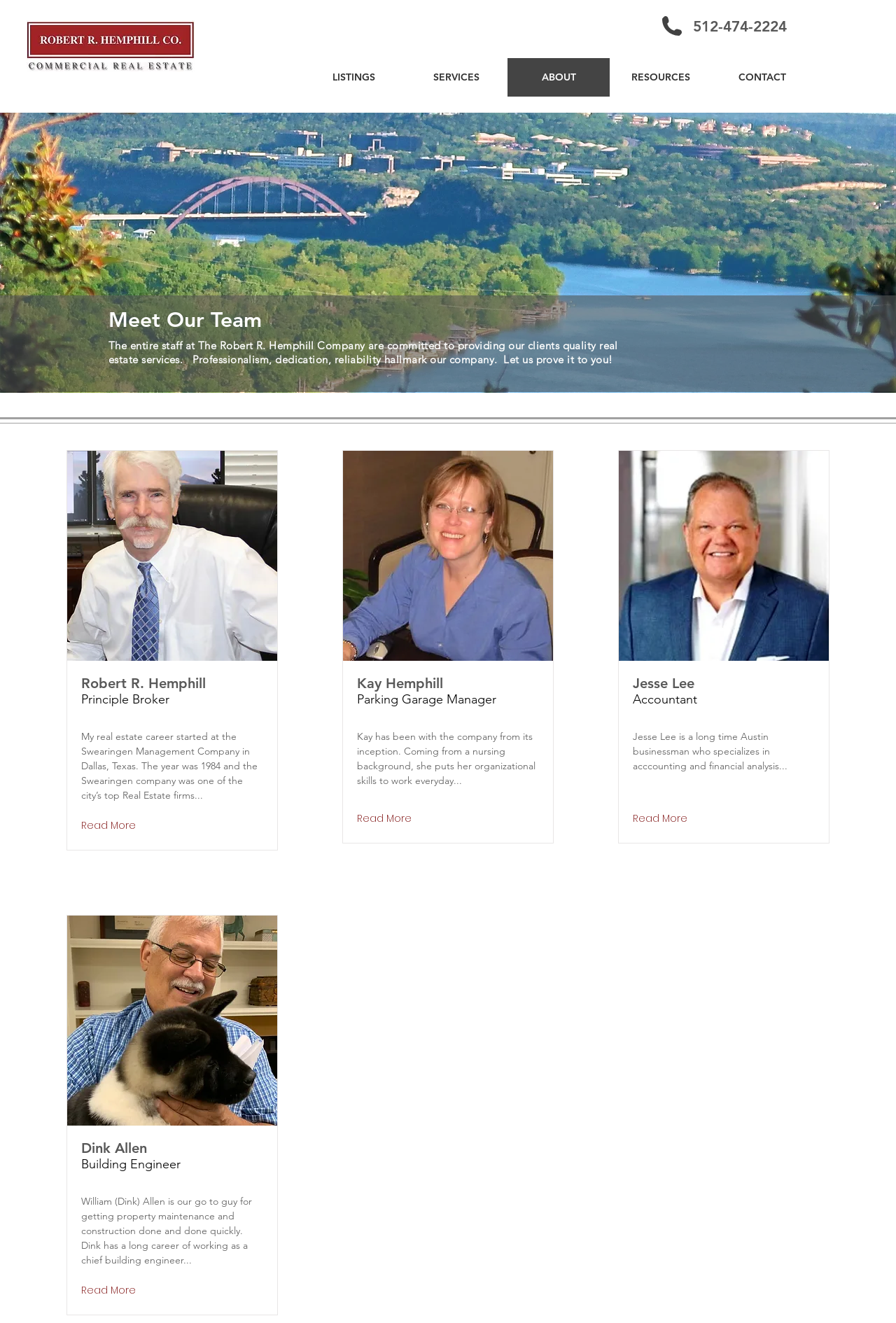What is the profession of Jesse Lee?
Please use the image to deliver a detailed and complete answer.

I found Jesse Lee's profession listed under his name, which is Accountant.